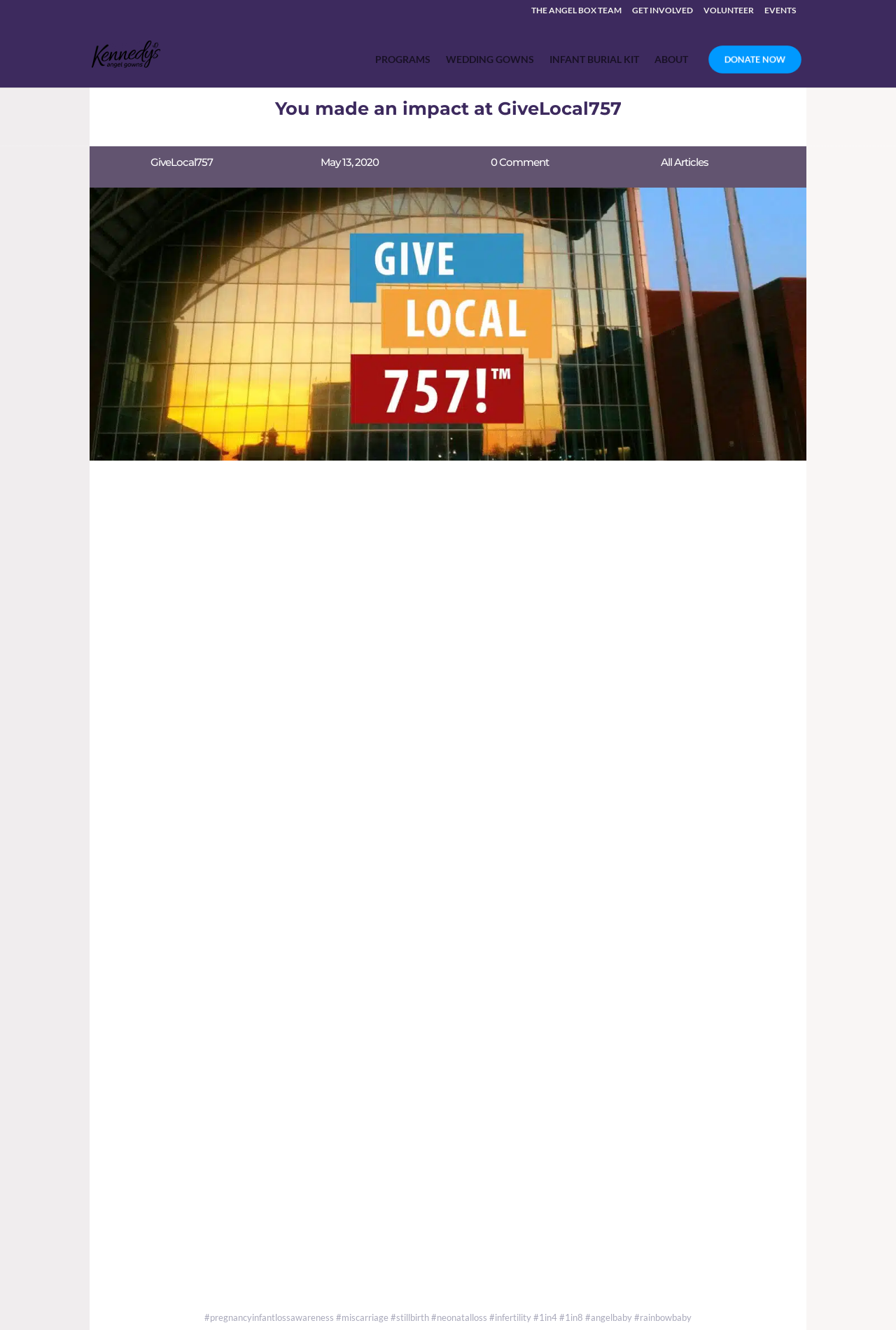Reply to the question with a brief word or phrase: How much was raised in the 'Notable Newcomer Challenge'?

$757